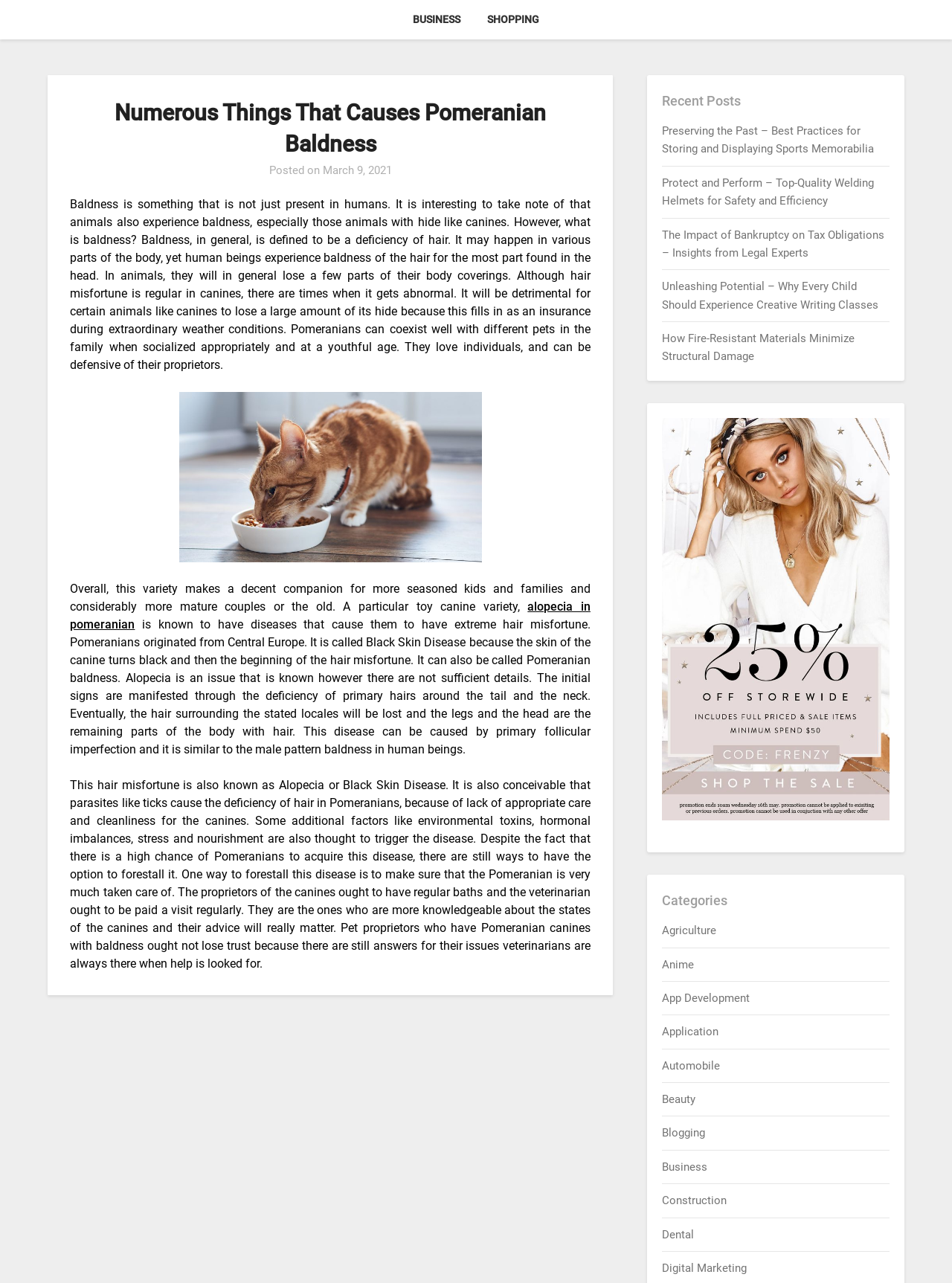Can you pinpoint the bounding box coordinates for the clickable element required for this instruction: "Read article about Pomeranian baldness"? The coordinates should be four float numbers between 0 and 1, i.e., [left, top, right, bottom].

[0.05, 0.058, 0.644, 0.776]